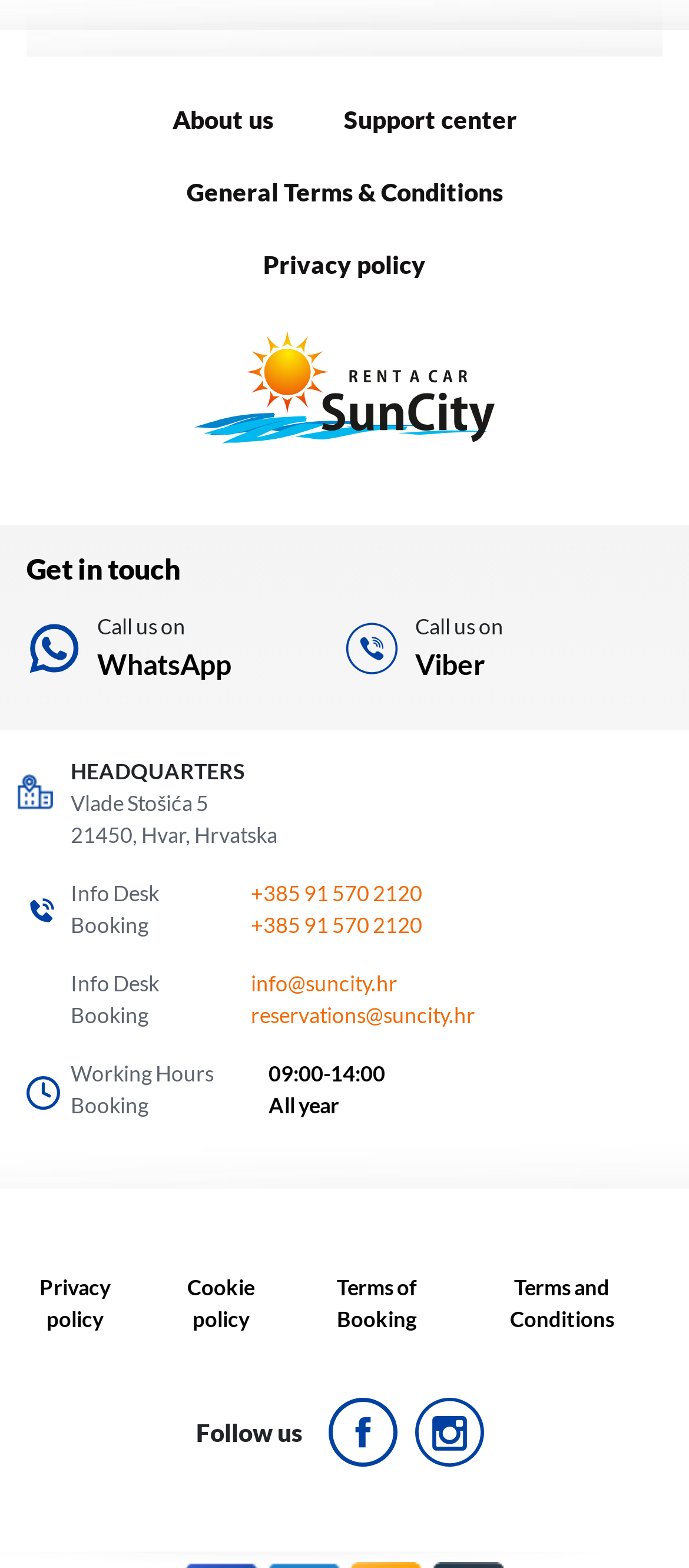What social media platforms can you follow the company on?
Using the picture, provide a one-word or short phrase answer.

Facebook, Instagram